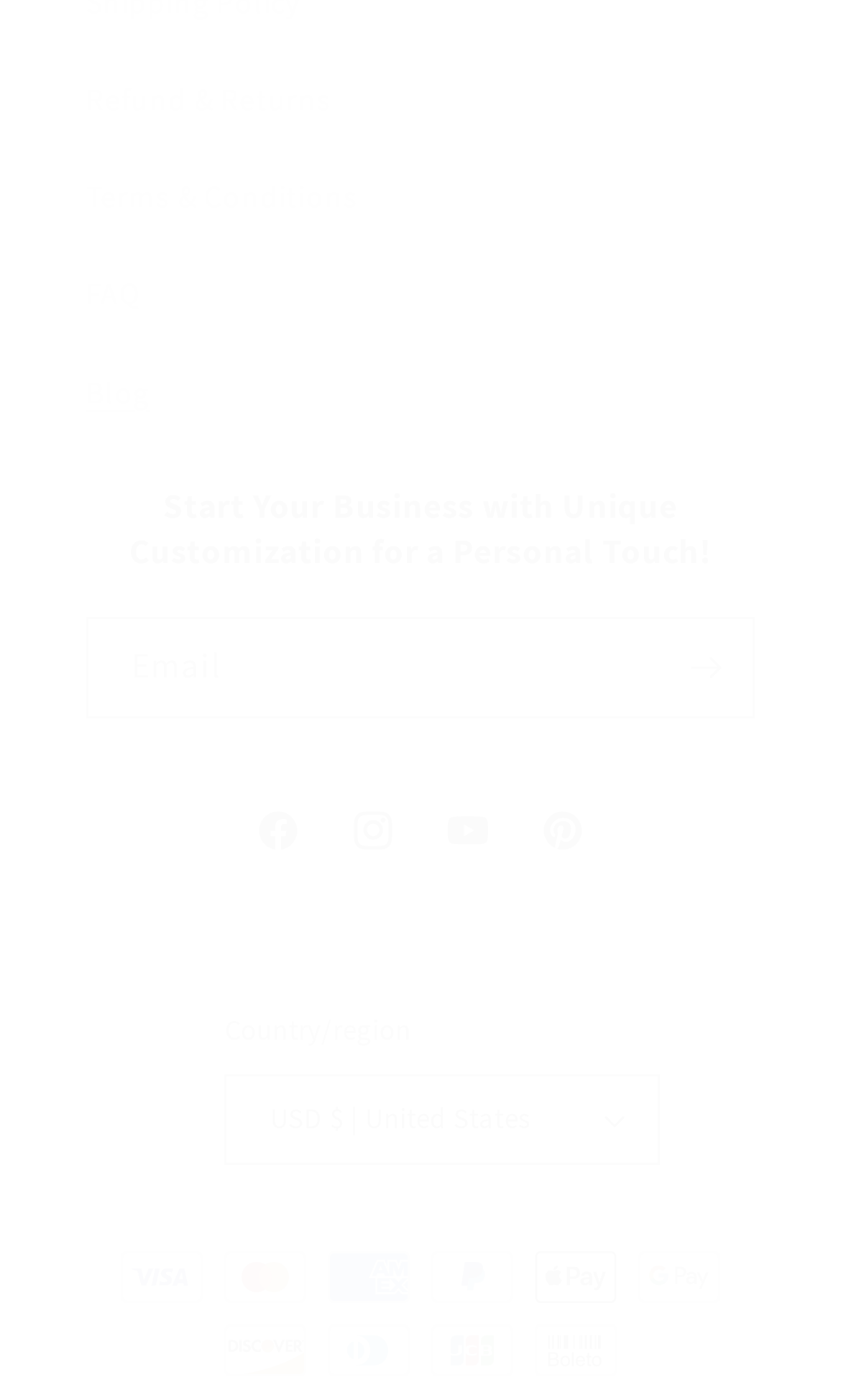What is the business promoting?
Please use the image to provide an in-depth answer to the question.

The heading 'Start Your Business with Unique Customization for a Personal Touch!' suggests that the business is promoting customization services for businesses, allowing them to add a personal touch to their operations.